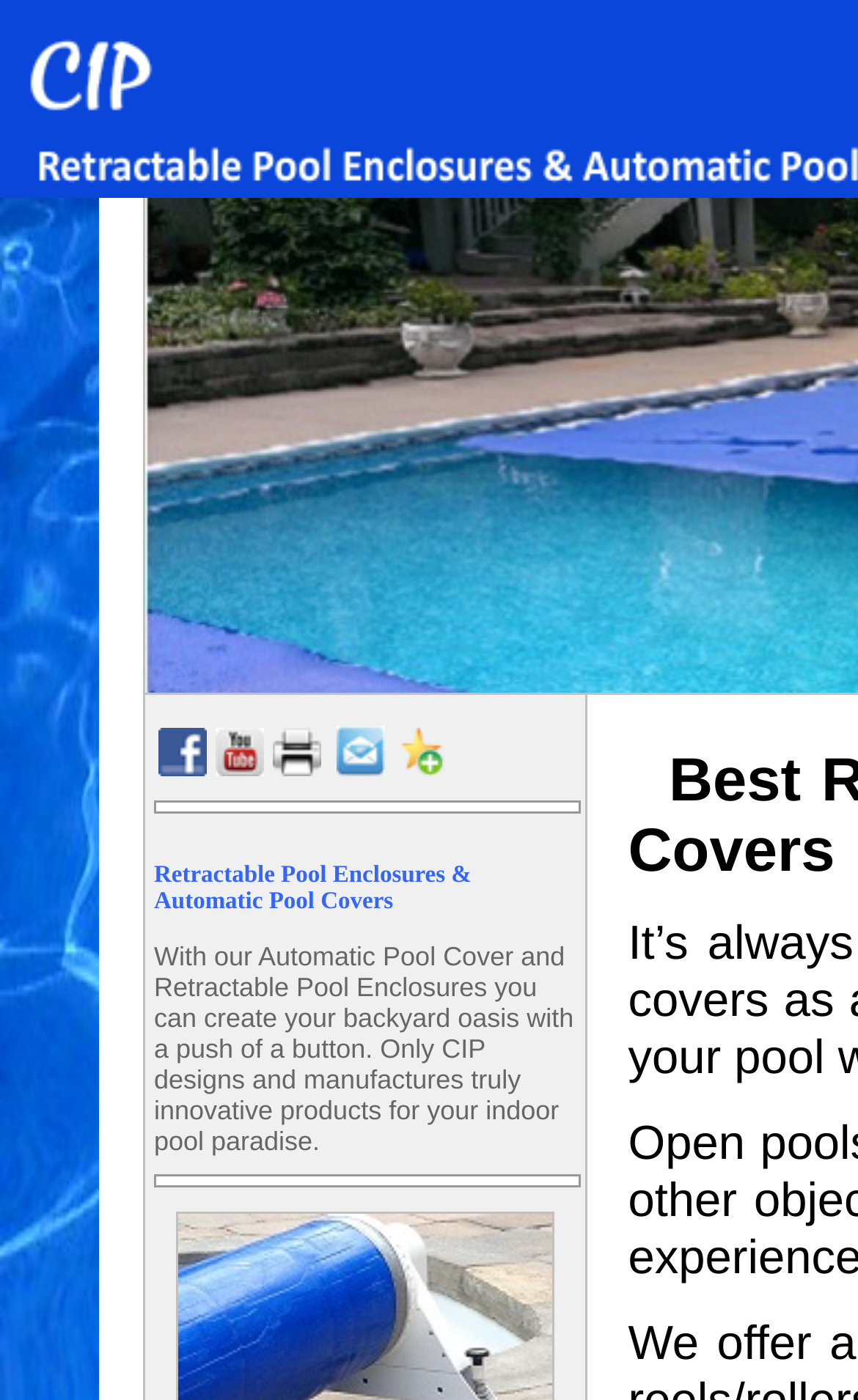Please find and generate the text of the main header of the webpage.

  Best Retractable Automatic Swimming Pool Covers